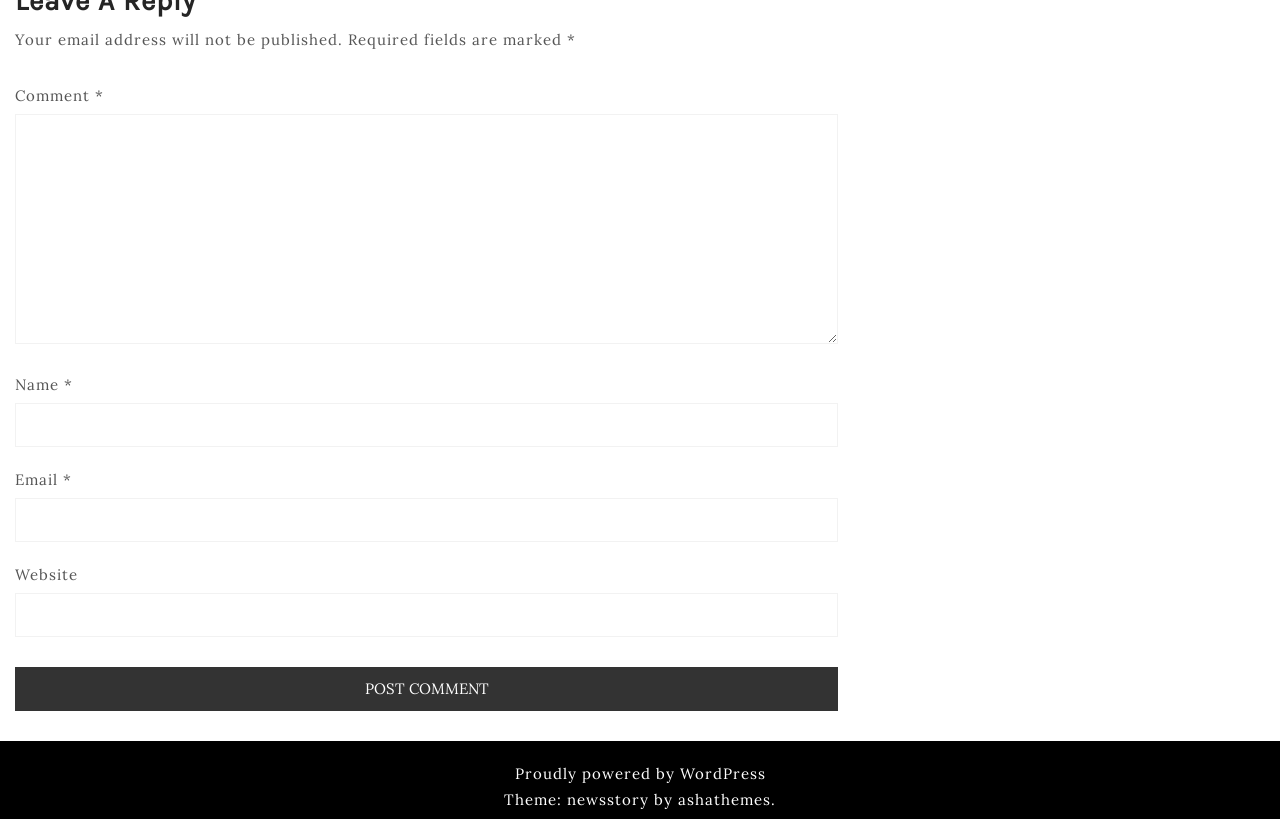Answer succinctly with a single word or phrase:
What is the text on the 'Post Comment' button?

POST COMMENT